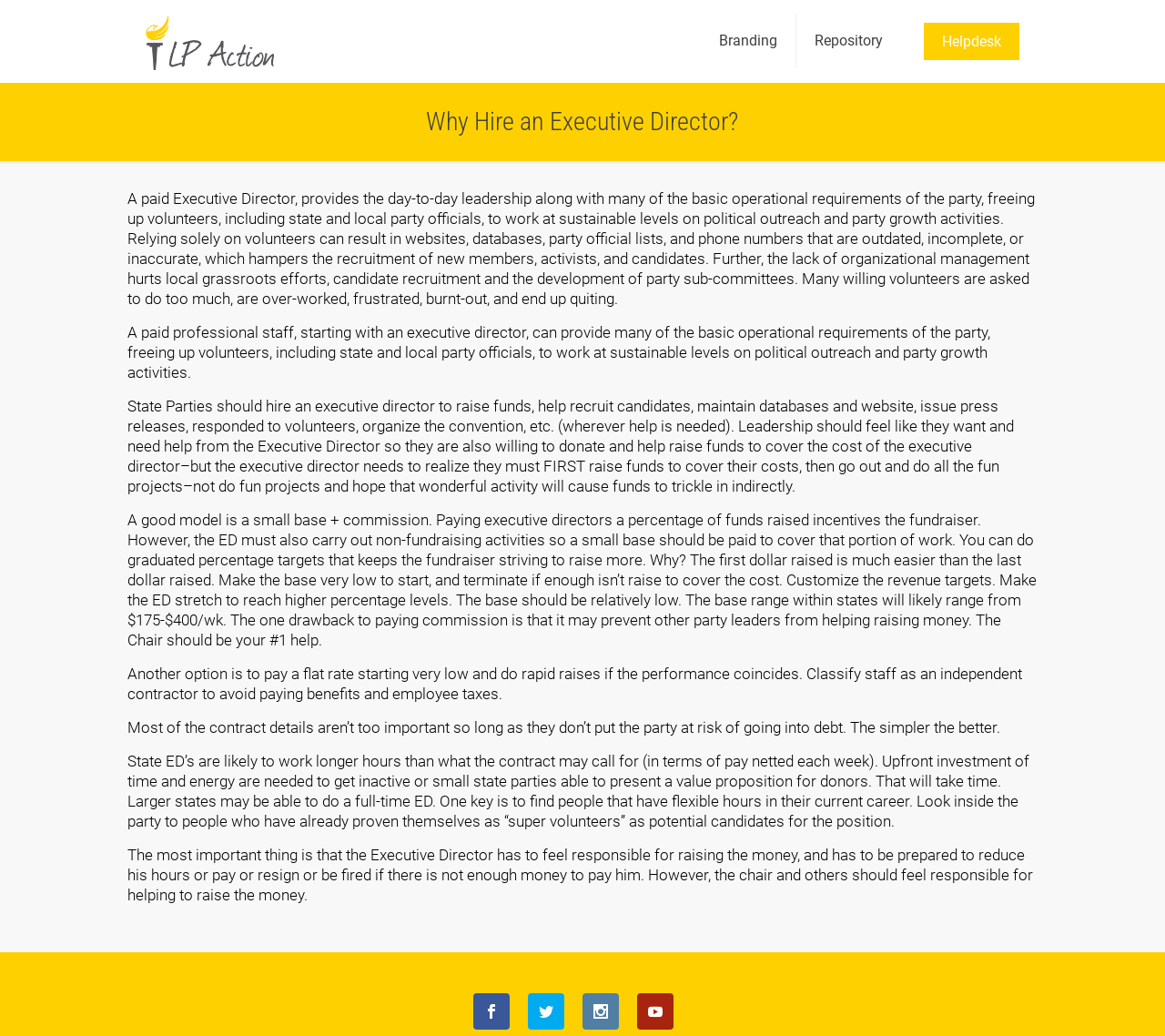Describe every aspect of the webpage comprehensively.

The webpage is about the importance of hiring an Executive Director for a political party. At the top left corner, there is a logo of LP Action, which is a link. Above the logo, there are three links: "Branding", "Repository", and "Helpdesk", aligned horizontally. 

Below the logo, there is a heading "Why Hire an Executive Director?" in a prominent position. Underneath the heading, there are six paragraphs of text that explain the benefits of having a paid Executive Director, including providing day-to-day leadership, freeing up volunteers to focus on political outreach and party growth, and helping with fundraising and recruitment. 

The text is divided into sections, with each section discussing a different aspect of the role of an Executive Director, such as their responsibilities, payment structures, and the importance of their role in the party. The text is dense and informative, suggesting that the webpage is intended for party officials or individuals interested in learning more about the role of an Executive Director. 

At the bottom of the page, there are four social media links, represented by icons, aligned horizontally.